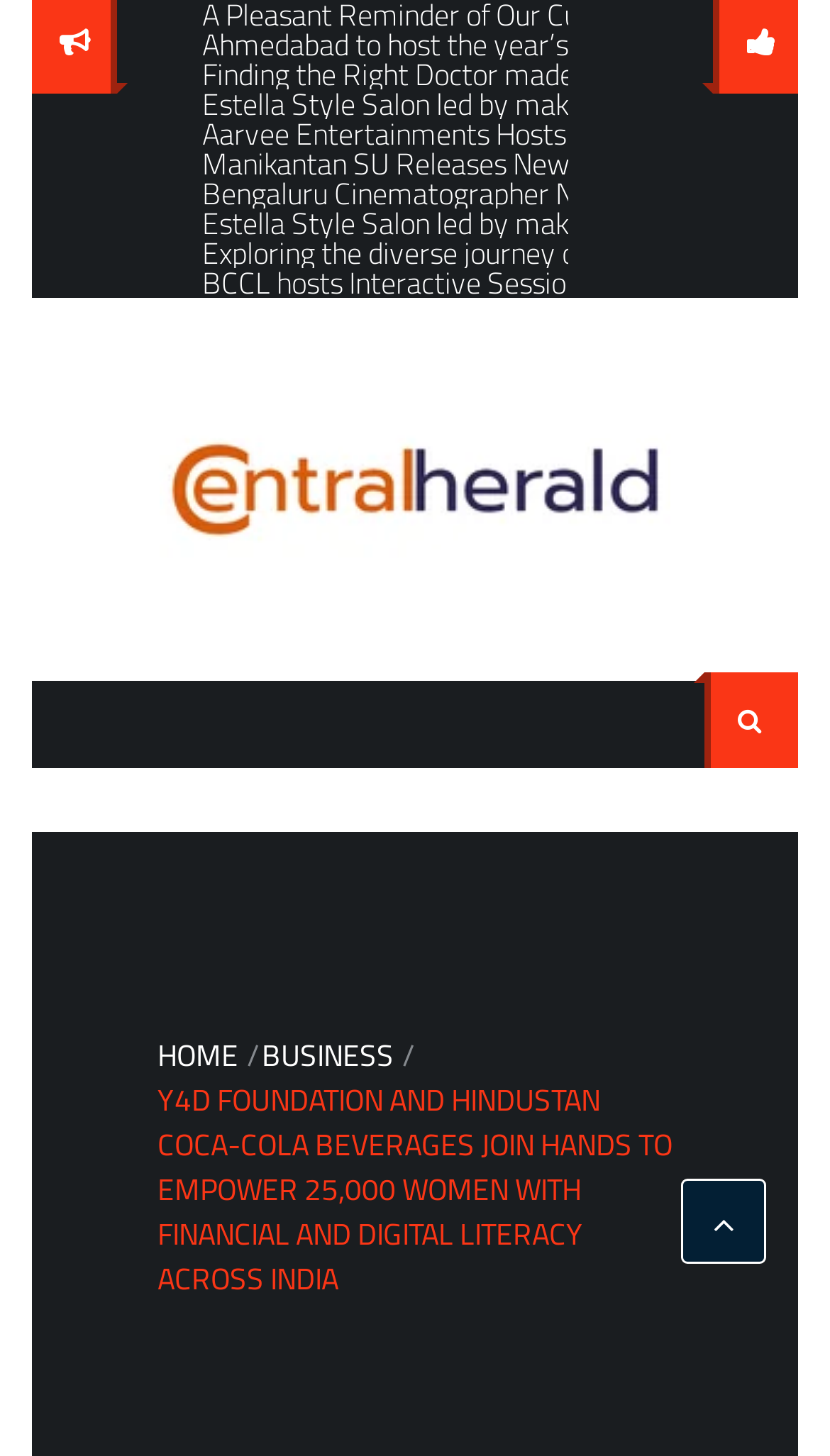Respond to the question below with a single word or phrase:
What is the purpose of the search bar?

To search for articles